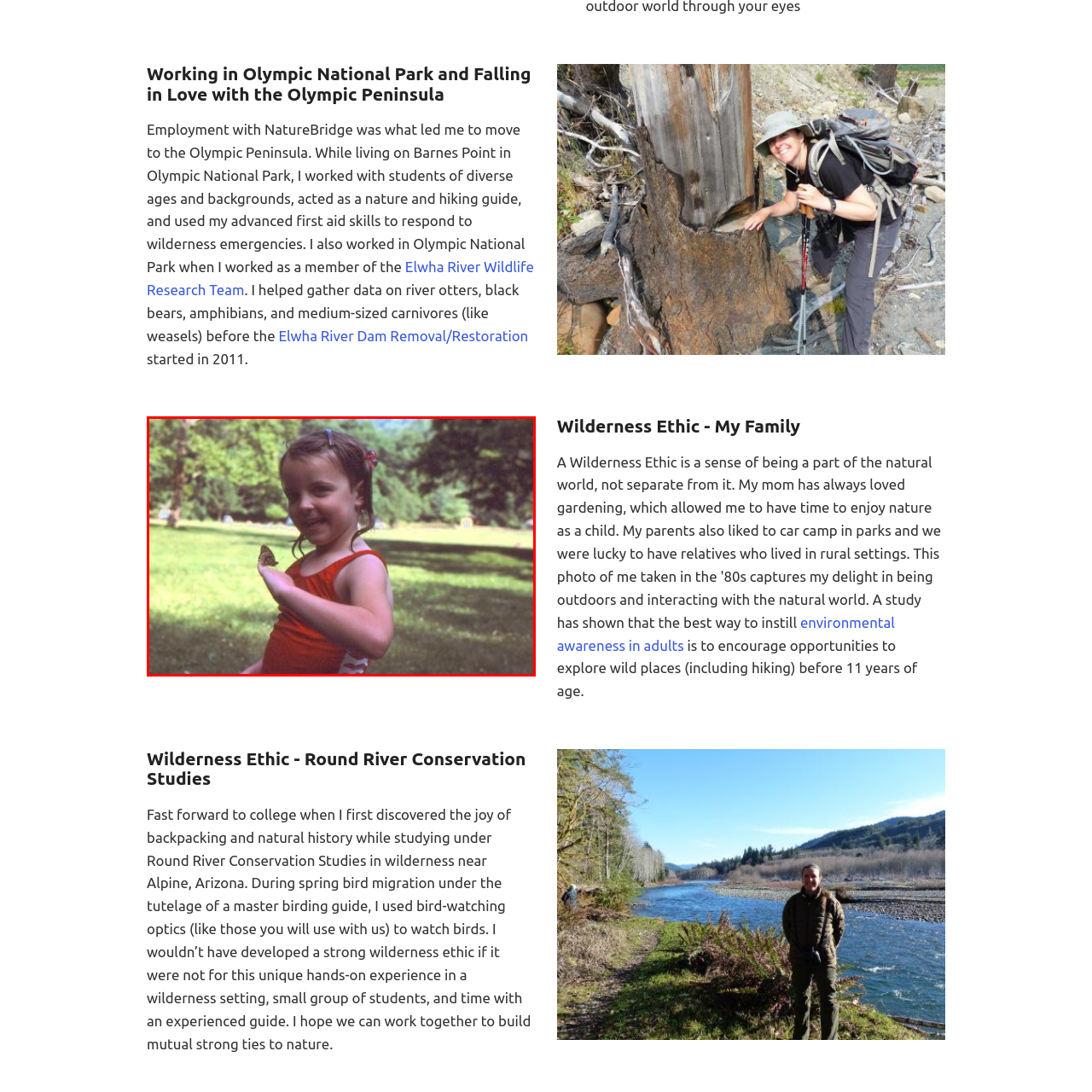What is the girl holding?
Study the area inside the red bounding box in the image and answer the question in detail.

The girl is gently holding a butterfly on her outstretched arm, which suggests a moment of delicate interaction with nature and a sense of wonder.